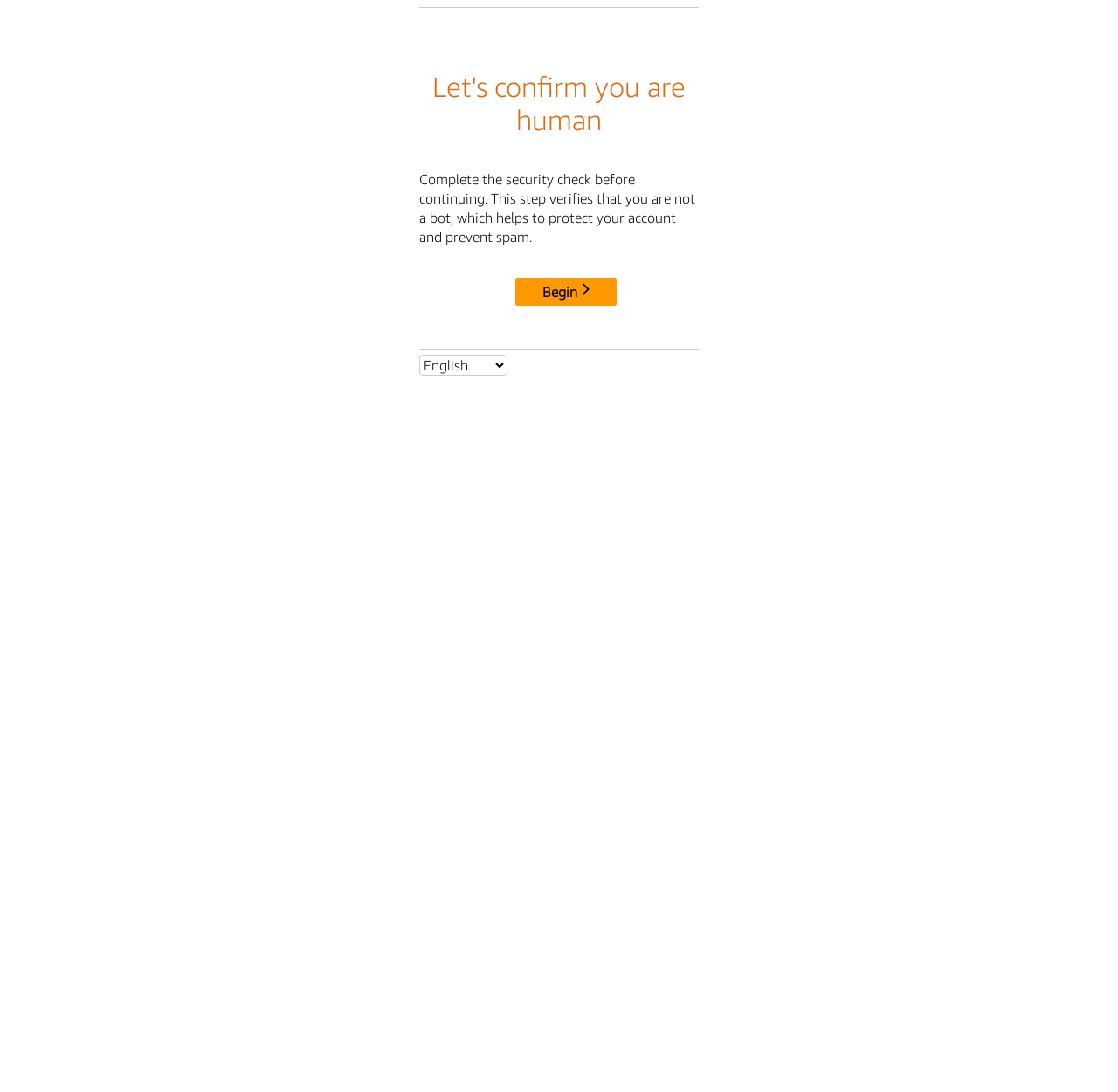Predict the bounding box for the UI component with the following description: "Begin".

[0.461, 0.254, 0.552, 0.28]